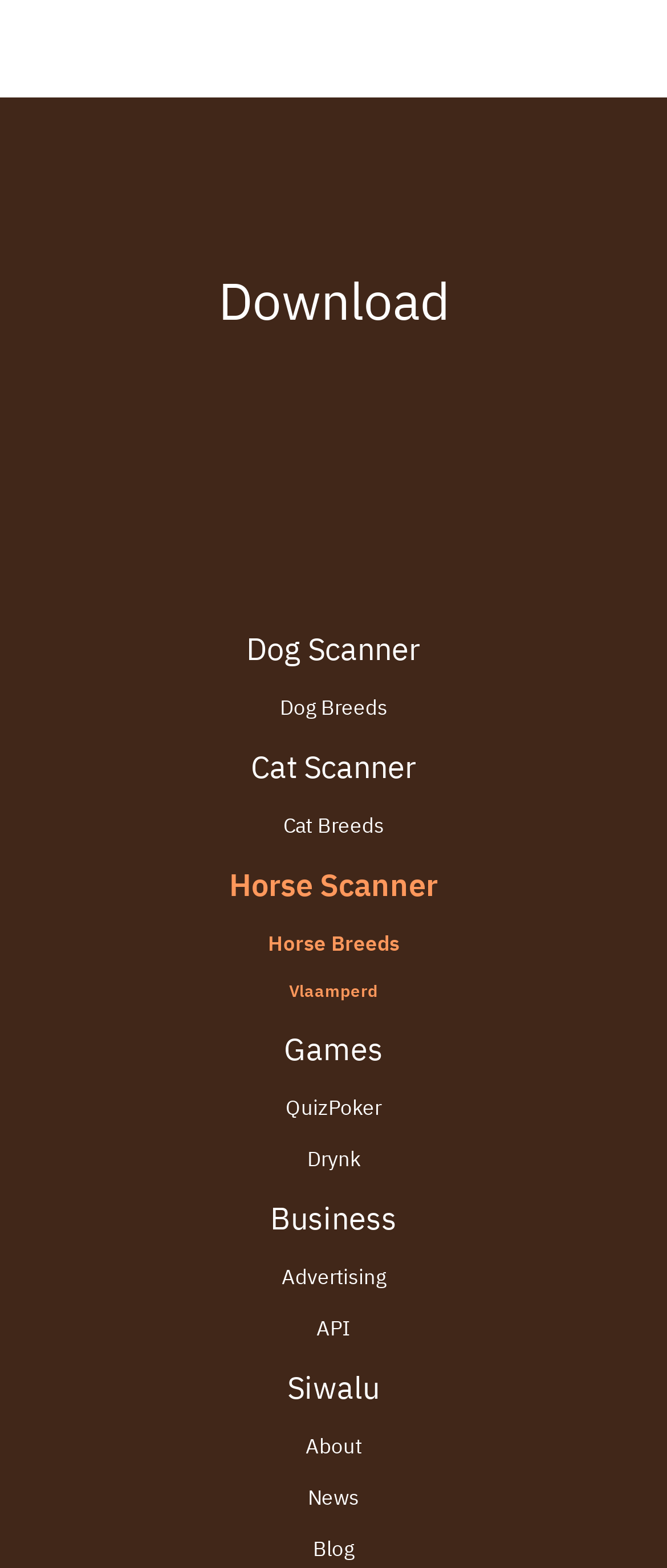Please identify the bounding box coordinates of the element I should click to complete this instruction: 'Scan a dog'. The coordinates should be given as four float numbers between 0 and 1, like this: [left, top, right, bottom].

[0.038, 0.393, 0.962, 0.435]